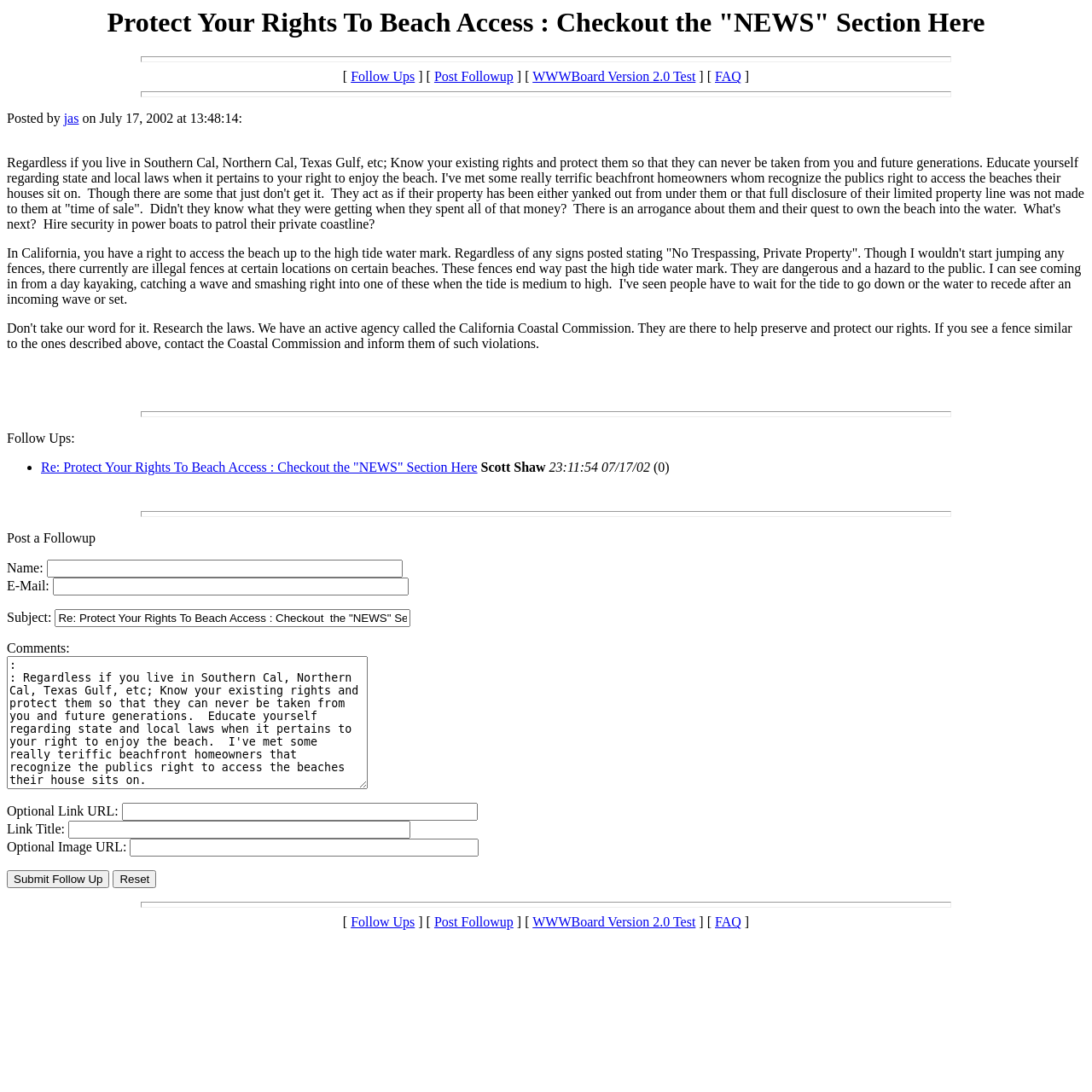Please give the bounding box coordinates of the area that should be clicked to fulfill the following instruction: "Click on the 'Submit Follow Up' button". The coordinates should be in the format of four float numbers from 0 to 1, i.e., [left, top, right, bottom].

[0.006, 0.797, 0.1, 0.814]